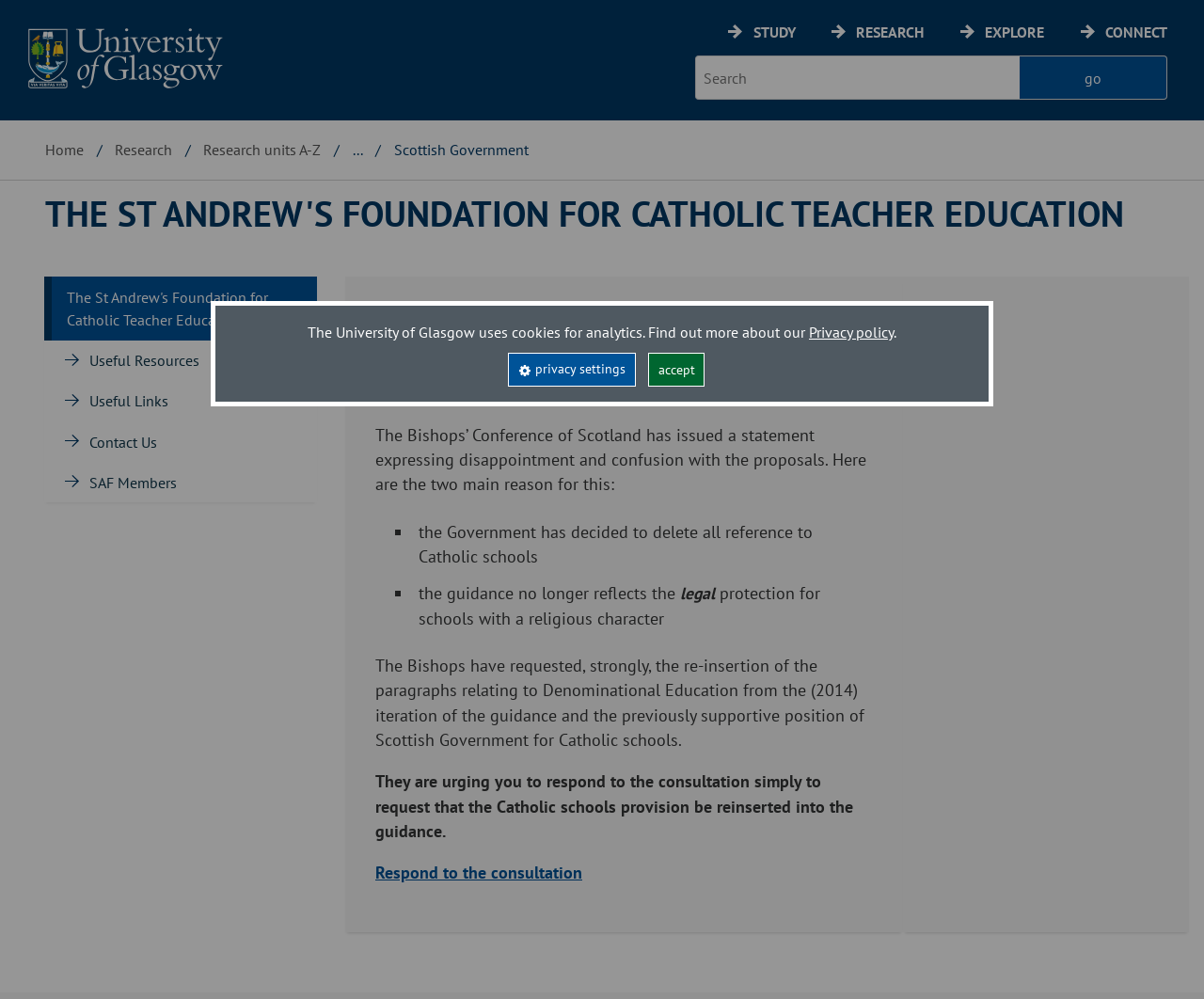Identify the bounding box coordinates of the region I need to click to complete this instruction: "Go to the Research units A-Z page".

[0.169, 0.14, 0.267, 0.159]